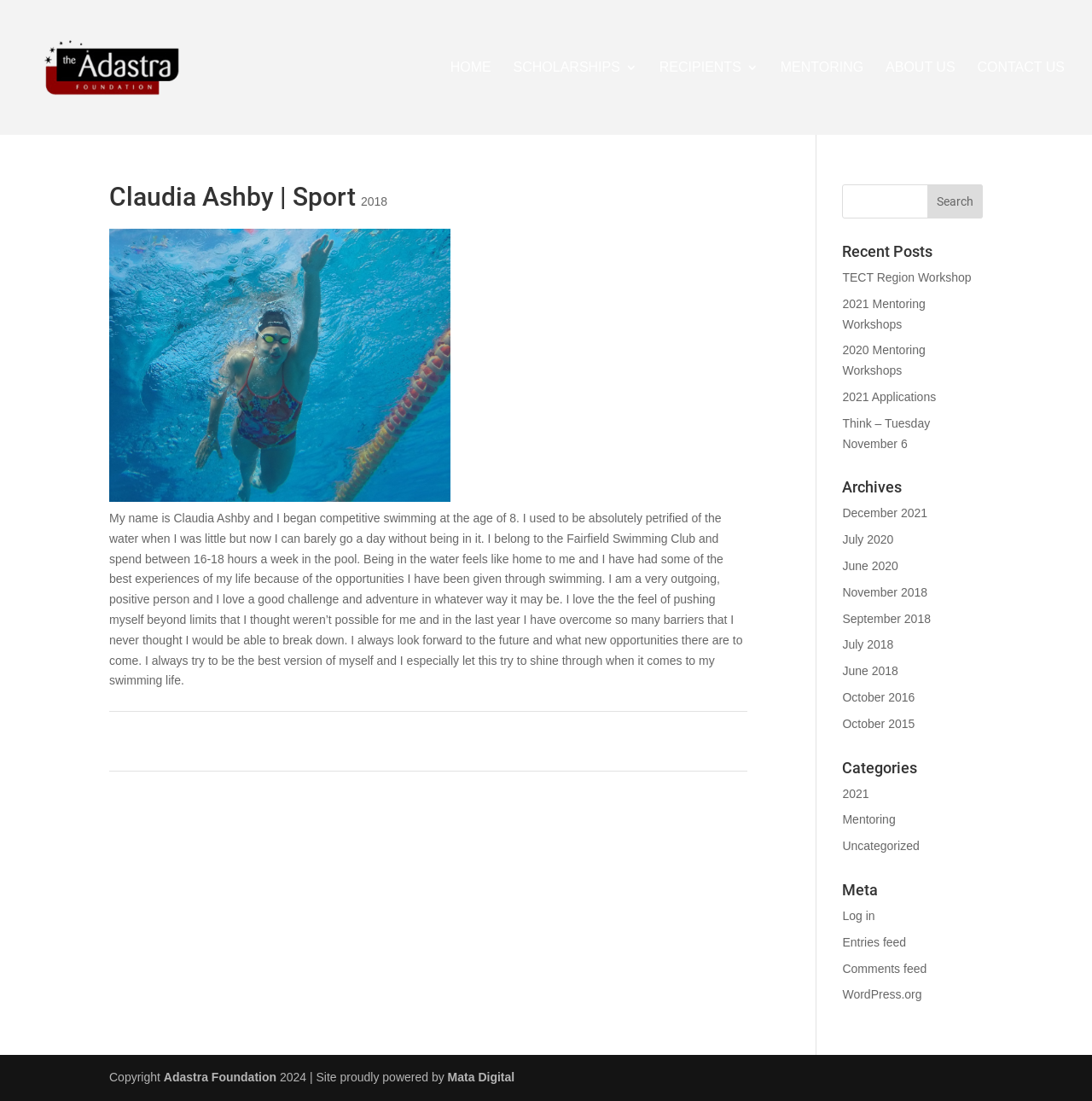Please identify the bounding box coordinates of the clickable element to fulfill the following instruction: "Click on the HOME link". The coordinates should be four float numbers between 0 and 1, i.e., [left, top, right, bottom].

[0.412, 0.056, 0.45, 0.122]